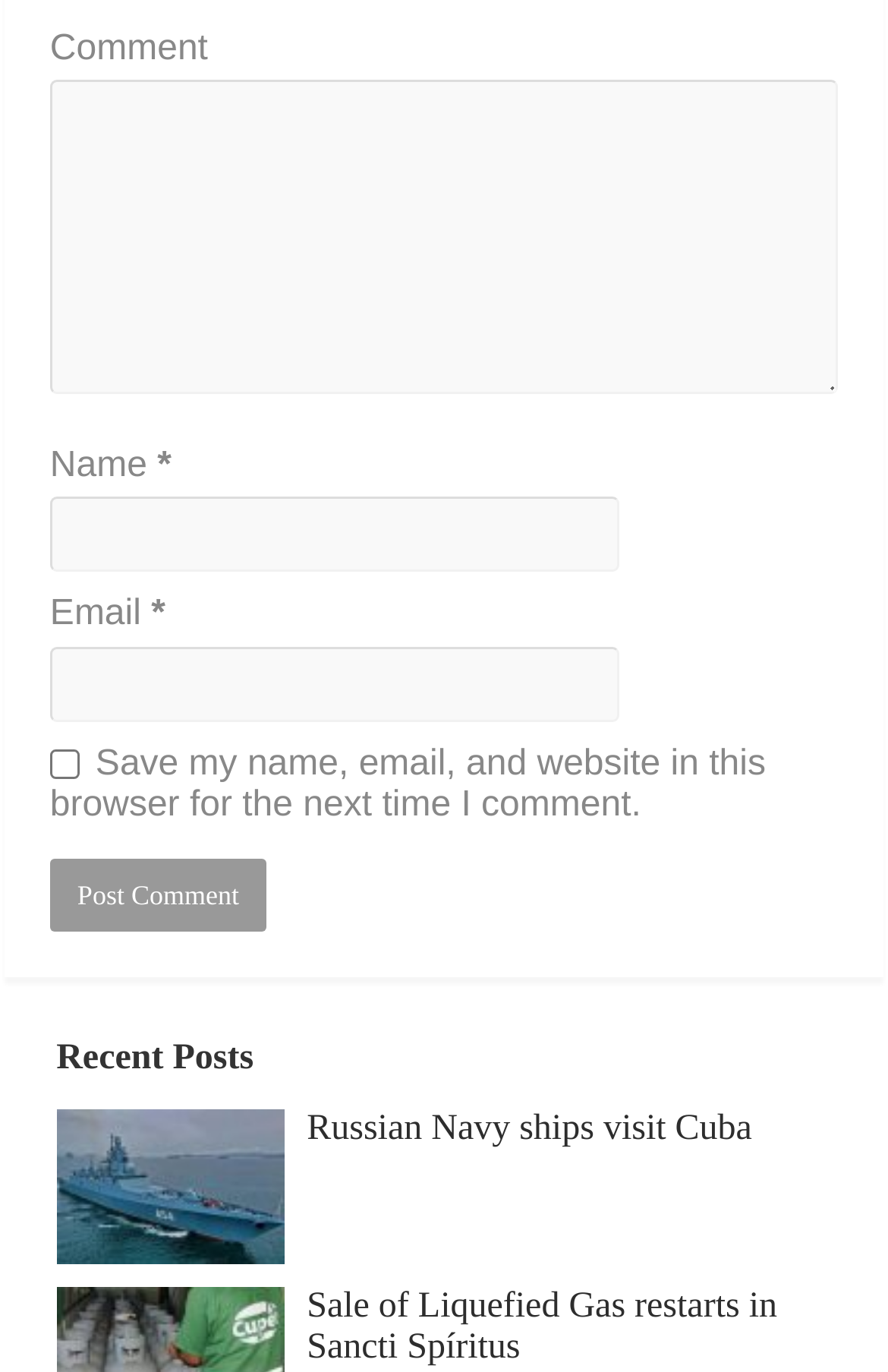What is the button below the comment form for?
Based on the image, please offer an in-depth response to the question.

The button is labeled 'Post Comment', suggesting that it is used to submit the comment form and post the user's comment.